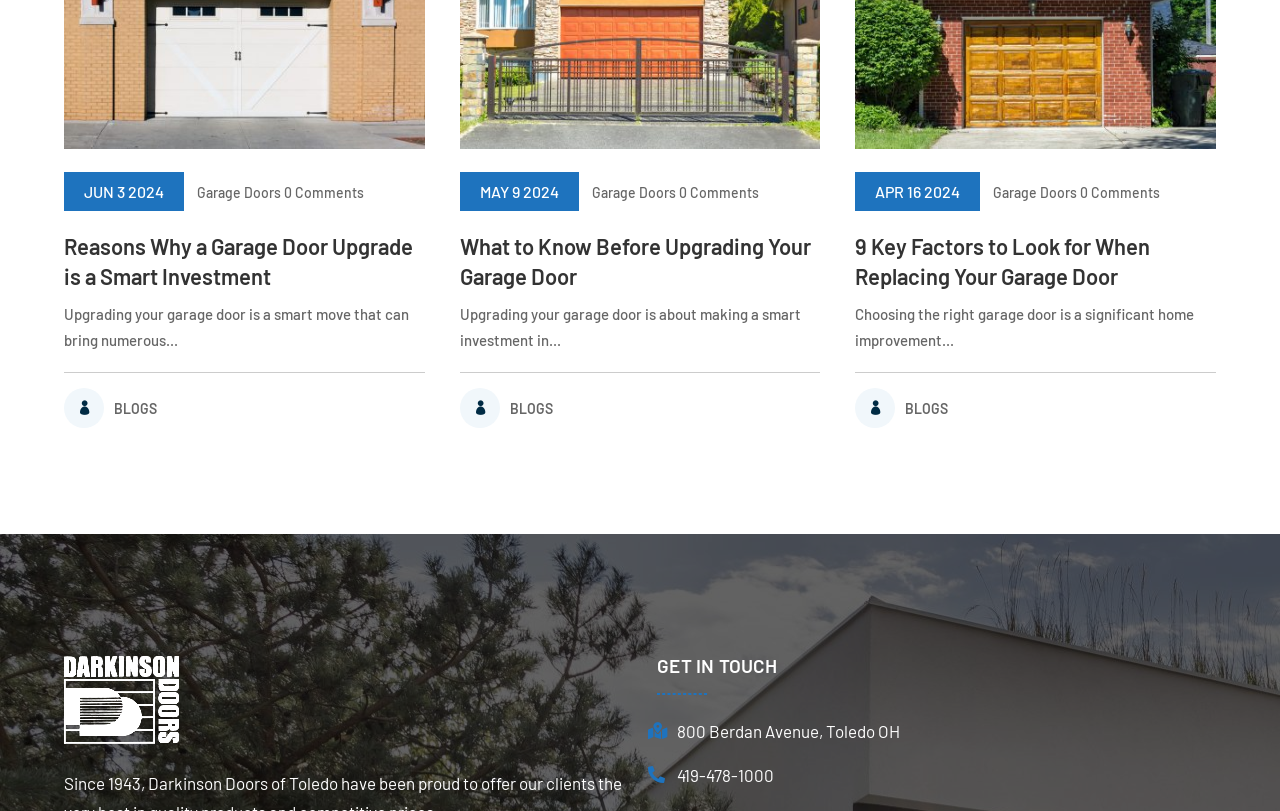Please mark the clickable region by giving the bounding box coordinates needed to complete this instruction: "View the blog category for garage doors".

[0.154, 0.226, 0.22, 0.247]